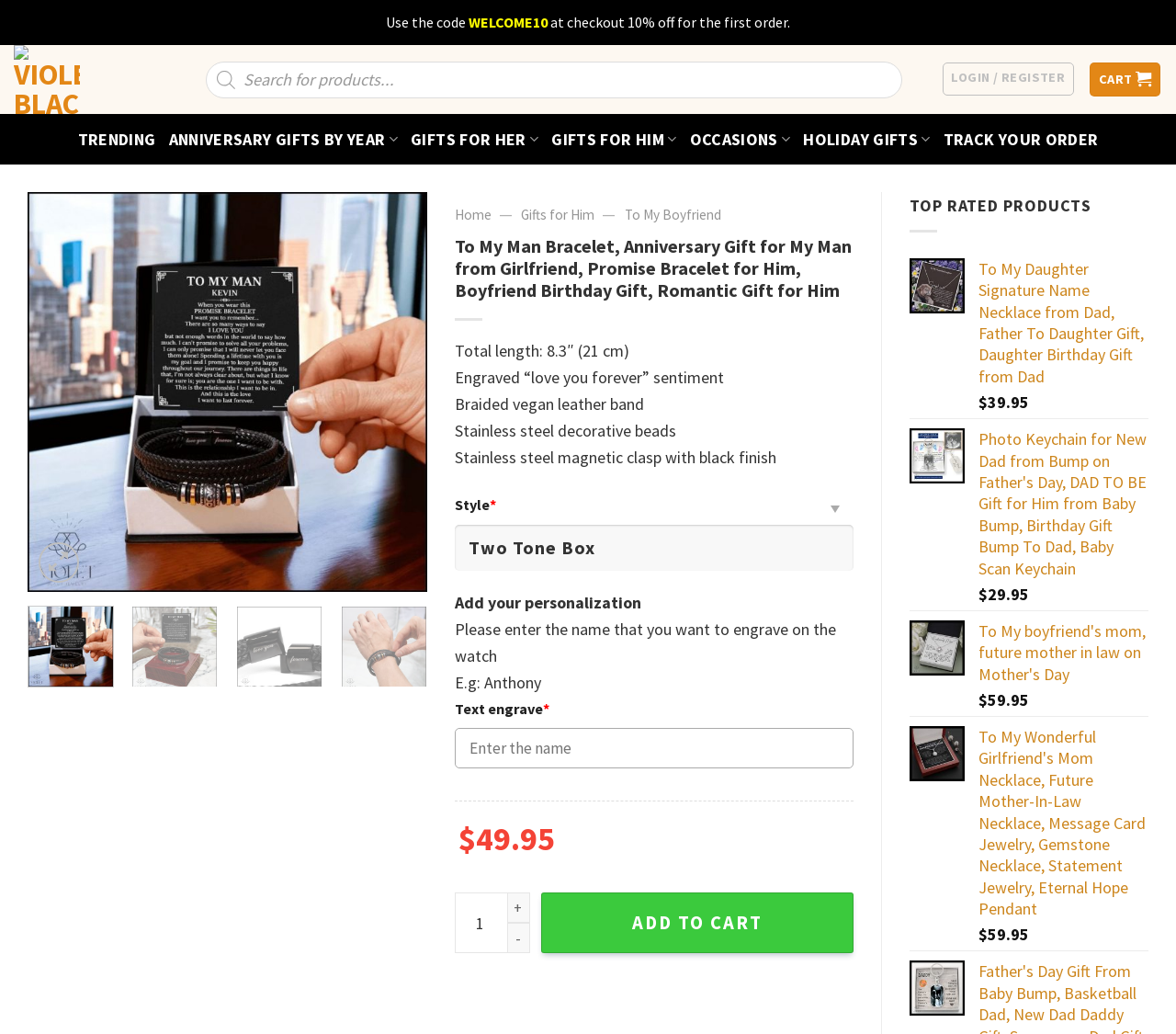Please determine the bounding box coordinates, formatted as (top-left x, top-left y, bottom-right x, bottom-right y), with all values as floating point numbers between 0 and 1. Identify the bounding box of the region described as: Anniversary Gifts By Year

[0.143, 0.112, 0.338, 0.158]